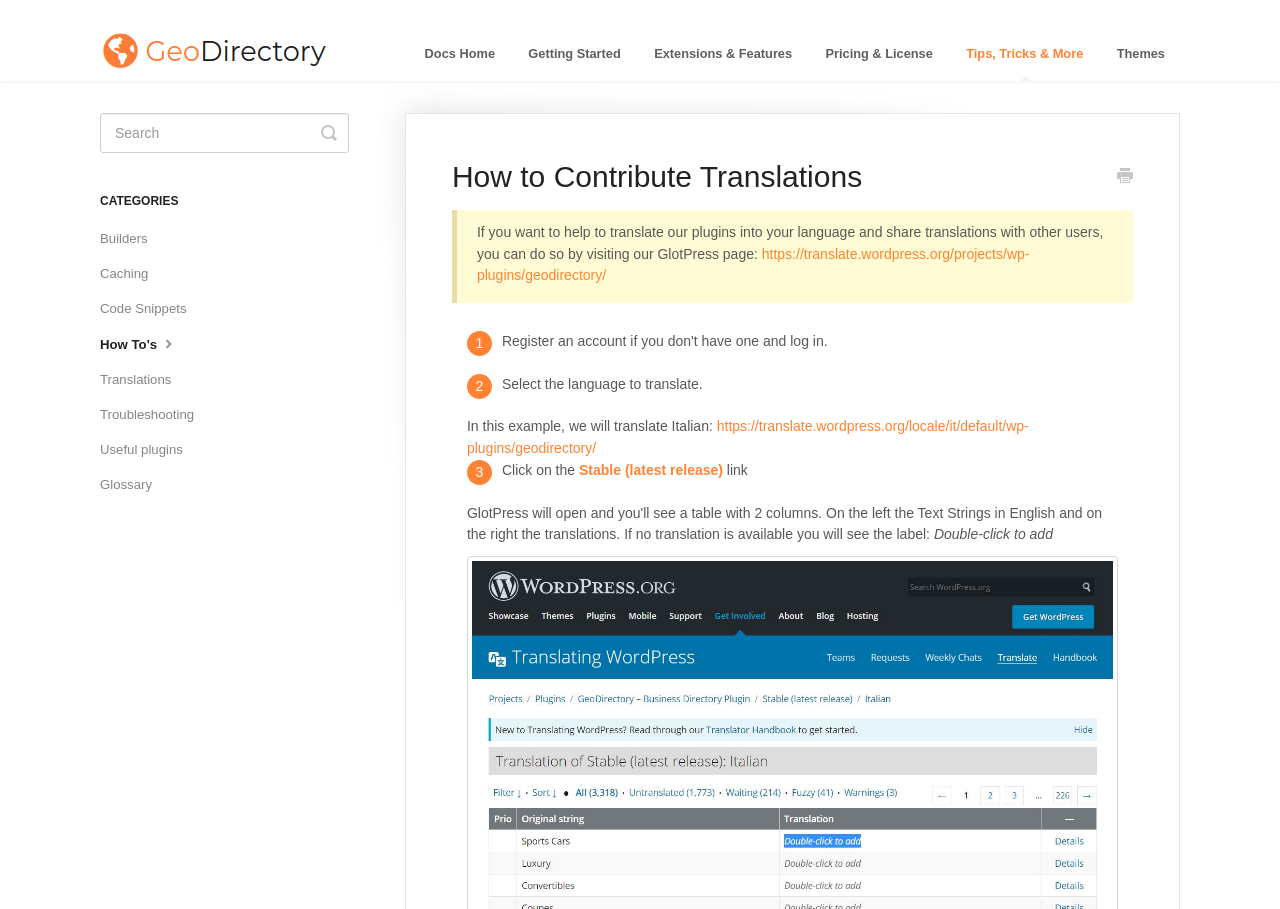Calculate the bounding box coordinates for the UI element based on the following description: "What links here". Ensure the coordinates are four float numbers between 0 and 1, i.e., [left, top, right, bottom].

None